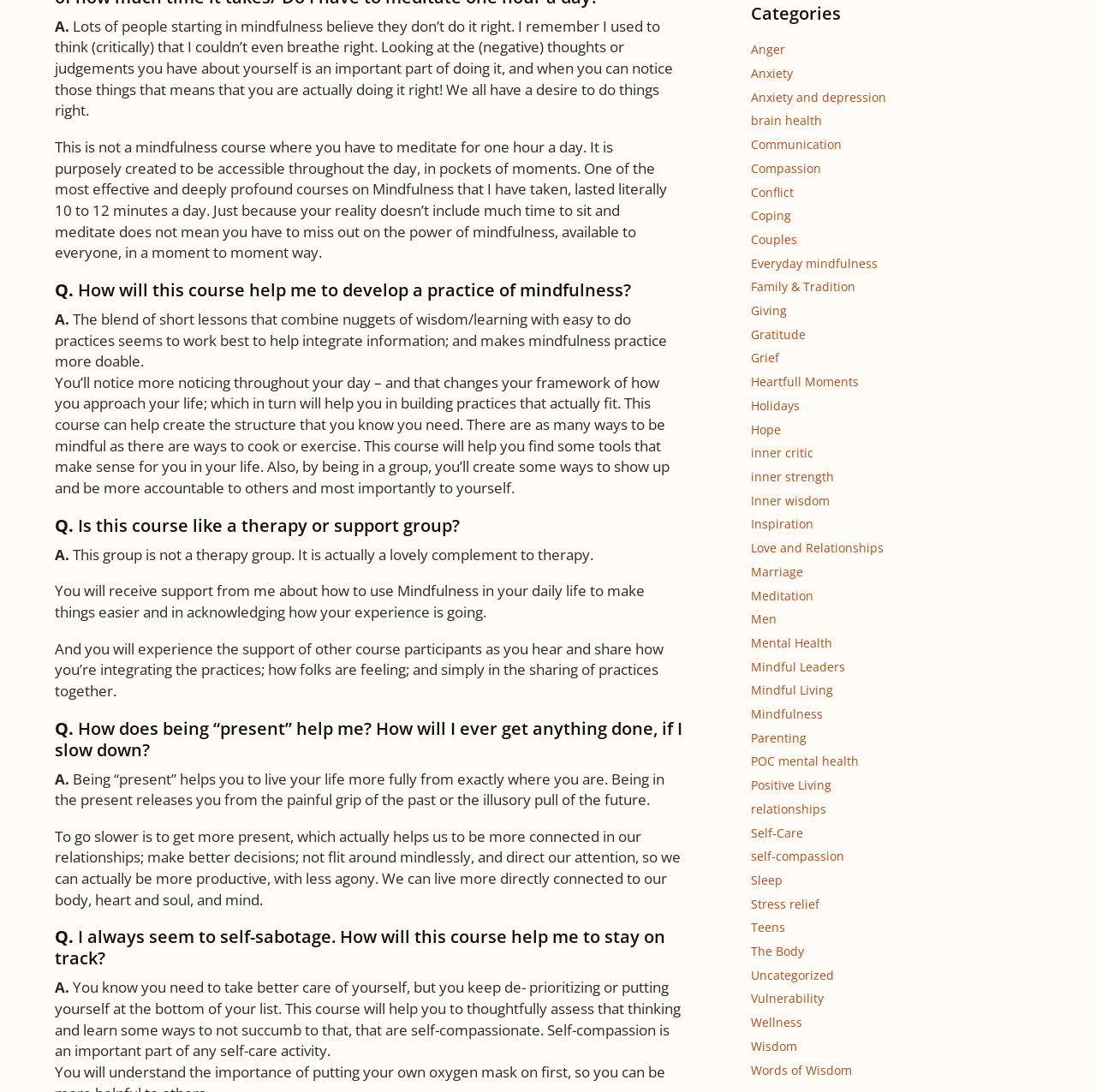Indicate the bounding box coordinates of the element that must be clicked to execute the instruction: "Explore the 'Self-Care' link". The coordinates should be given as four float numbers between 0 and 1, i.e., [left, top, right, bottom].

[0.685, 0.755, 0.733, 0.77]